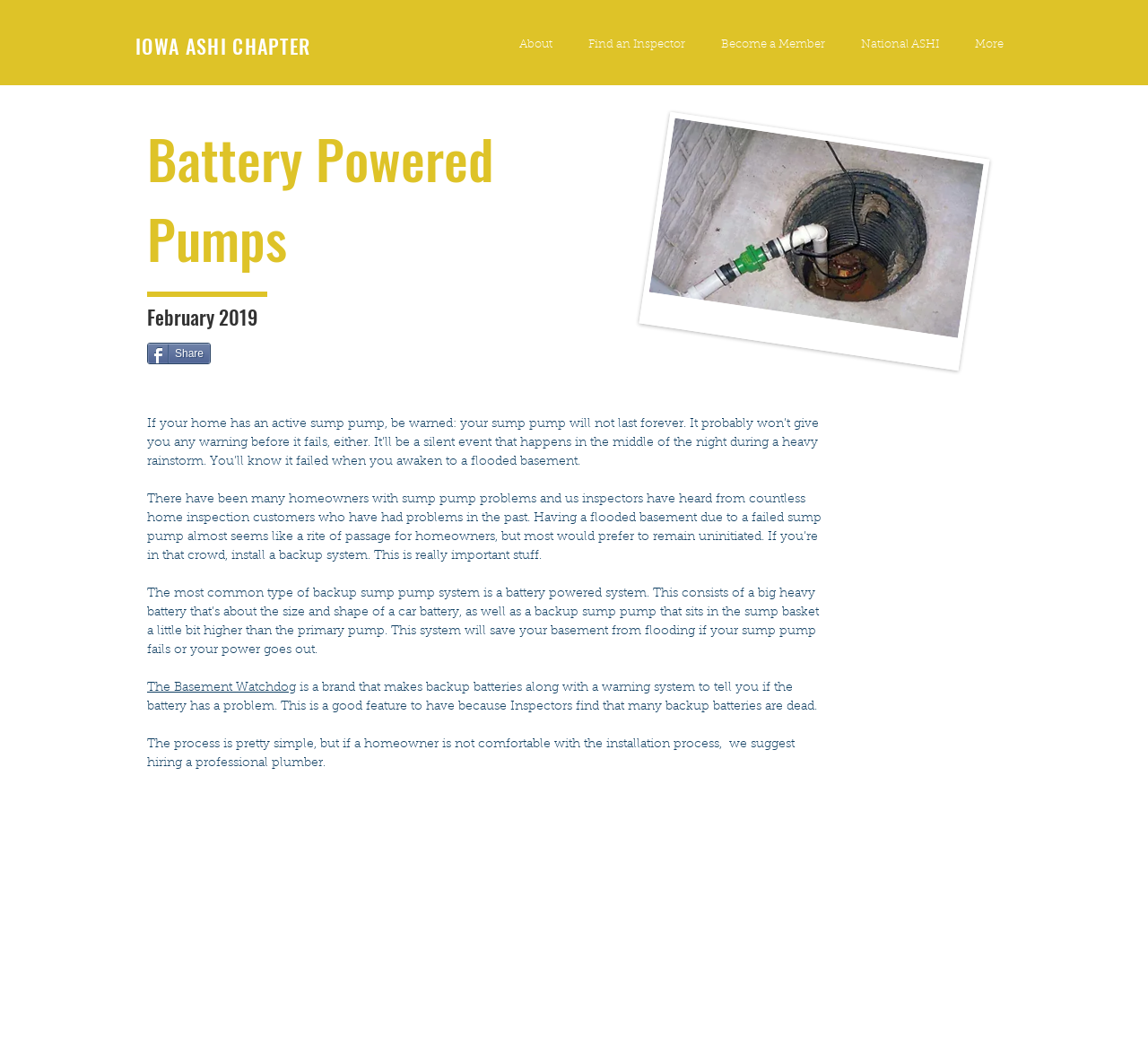Identify the bounding box coordinates of the element to click to follow this instruction: 'Click on 'Find an Inspector''. Ensure the coordinates are four float values between 0 and 1, provided as [left, top, right, bottom].

[0.497, 0.032, 0.612, 0.052]